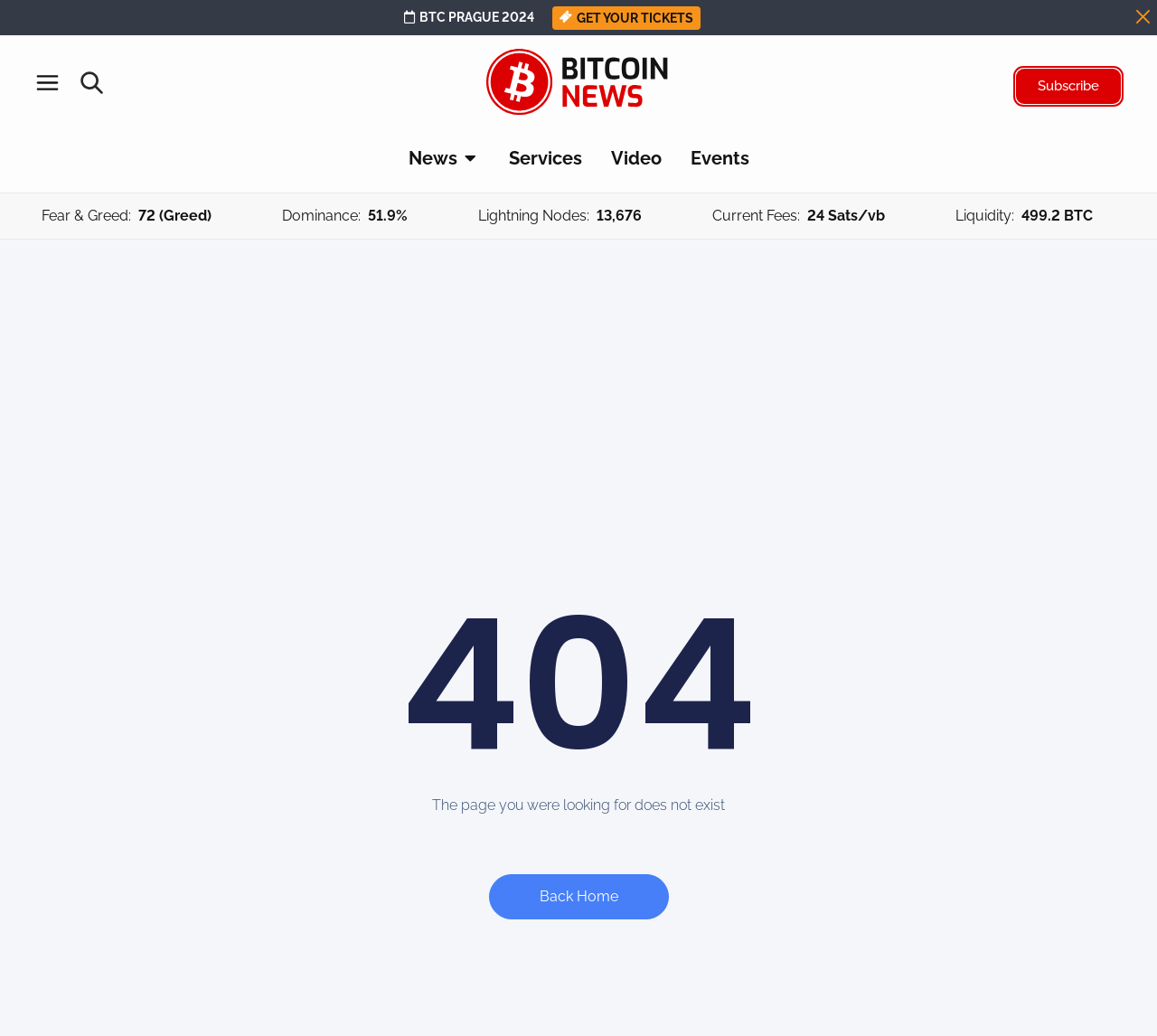What is the name of the event with tickets available?
Kindly answer the question with as much detail as you can.

I found the answer by looking at the link with the text 'BTC PRAGUE 2024' which is accompanied by a 'GET YOUR TICKETS' link, indicating that tickets are available for this event.